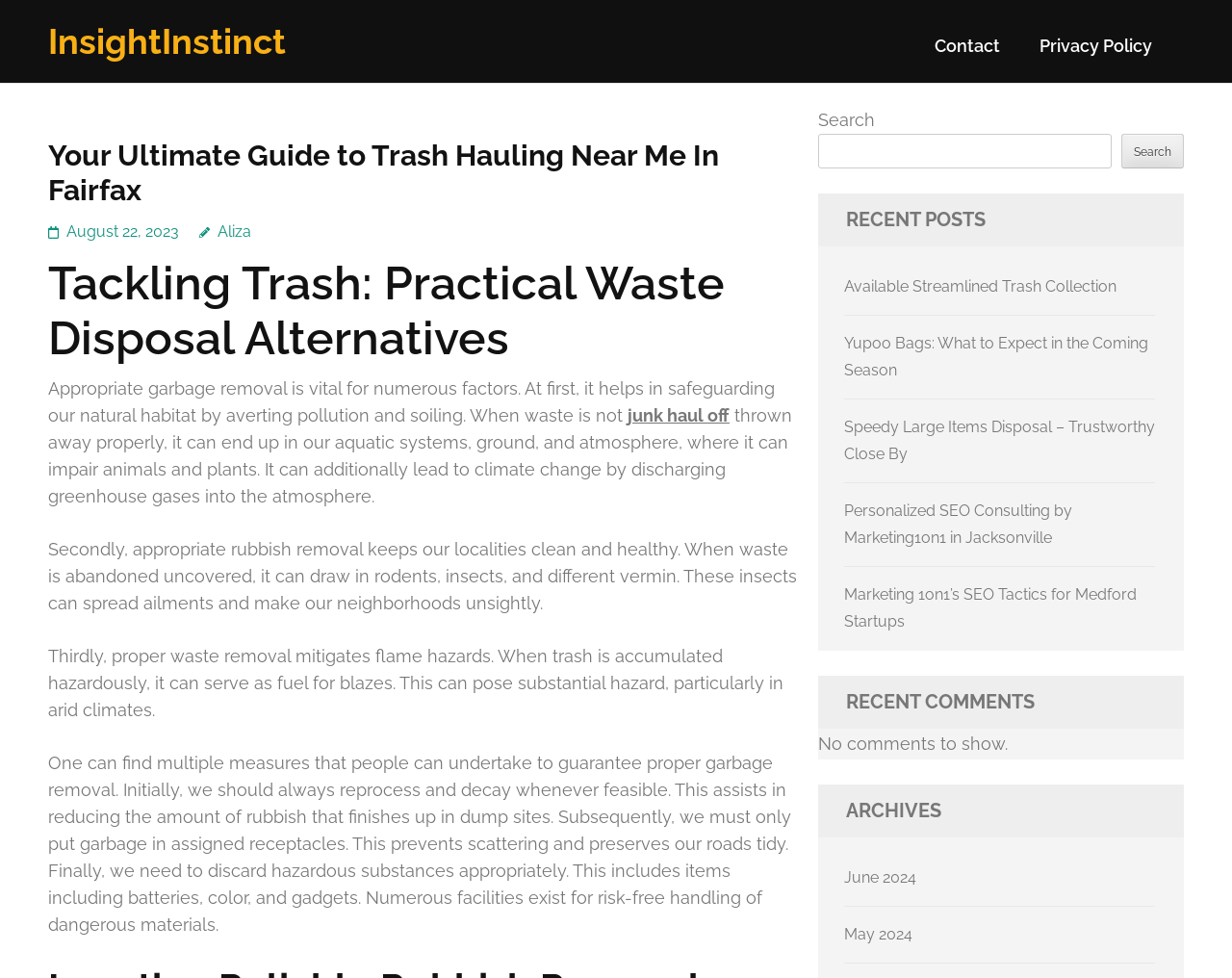What is the author of the article?
Carefully analyze the image and provide a thorough answer to the question.

The author of the article is mentioned as Aliza, which is linked to the article's heading.